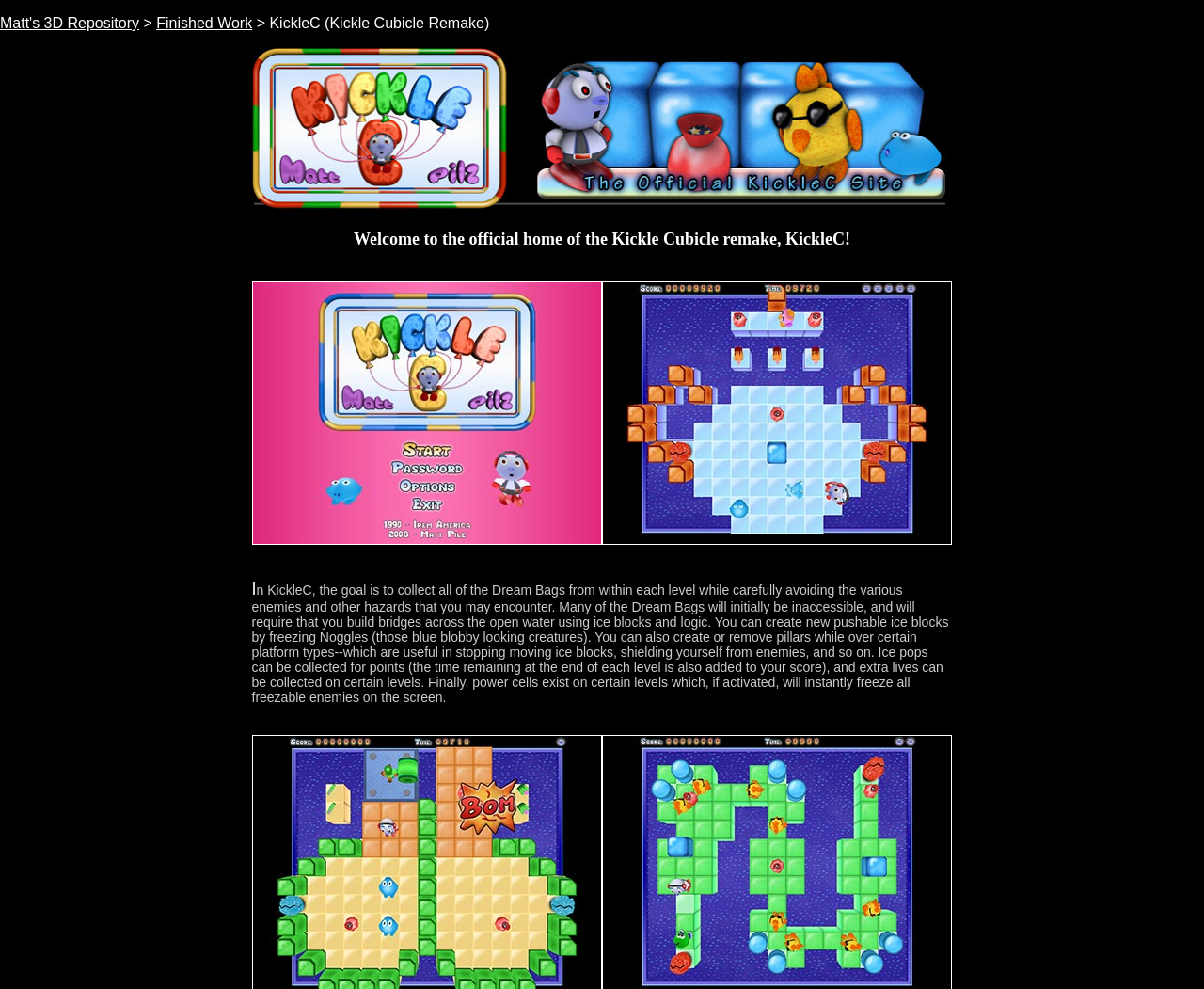Give a detailed account of the webpage's layout and content.

The webpage is about KickleC, a remake of Kickle Cubicle. At the top, there is a link to "Matt's 3D Repository" followed by a static text ">" and another link to "Finished Work". Next to it is a static text describing KickleC as a Kickle Cubicle remake. 

Below these links, there is a table with two rows. The first row contains an image with a caption "KickleC Bombuzal Remake 2006 Official Site". The second row has a cell with a welcome message to the official home of KickleC. 

Inside this cell, there are two links to screenshots of KickleC, each accompanied by an image. The screenshots are positioned side by side, with the first one on the left and the second one on the right. Below the screenshots, there is a static text "I" and a paragraph describing the gameplay of KickleC. The paragraph explains the goal of the game, how to collect Dream Bags, and the use of ice blocks, pillars, and power cells.